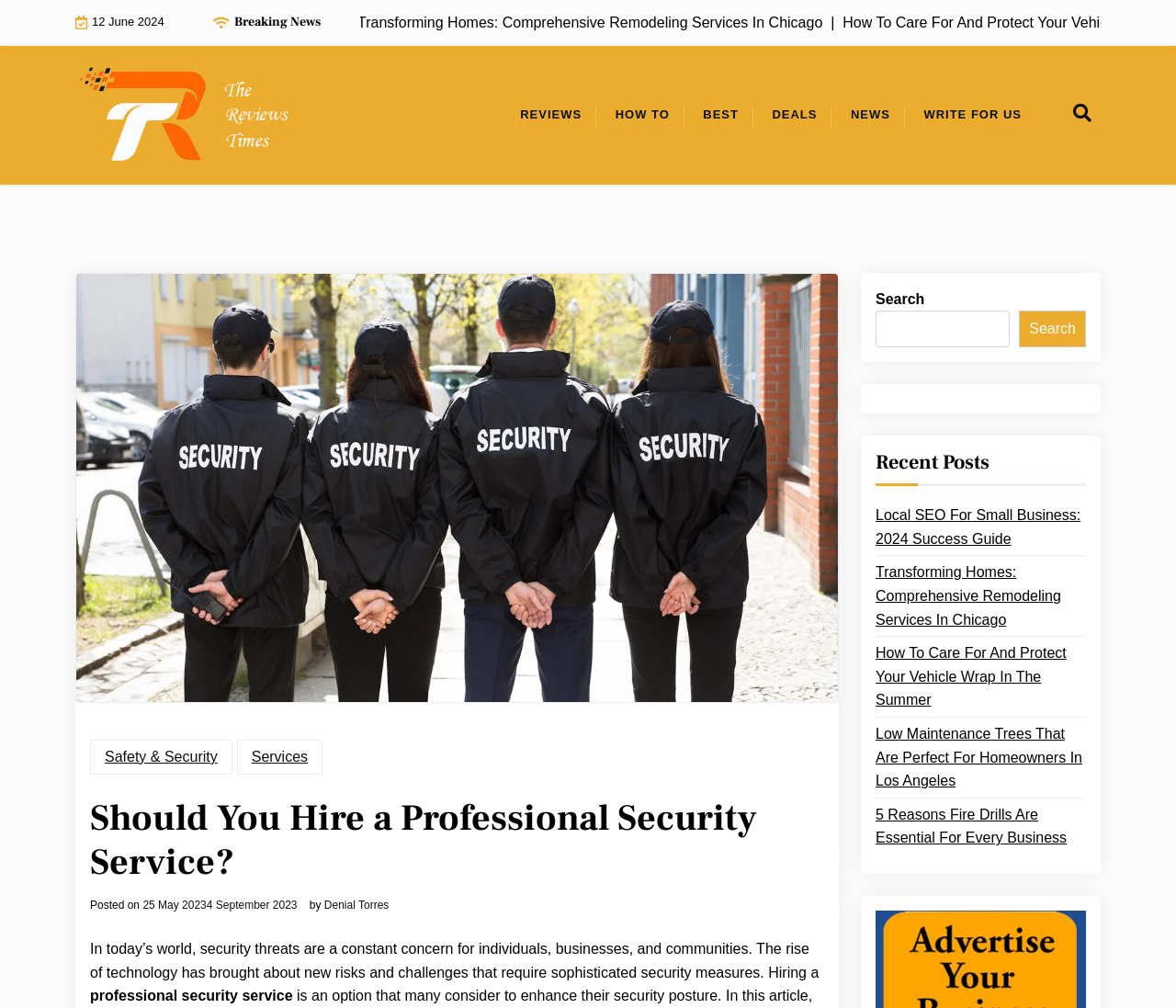Identify the bounding box coordinates of the HTML element based on this description: "Reviews".

[0.43, 0.09, 0.507, 0.138]